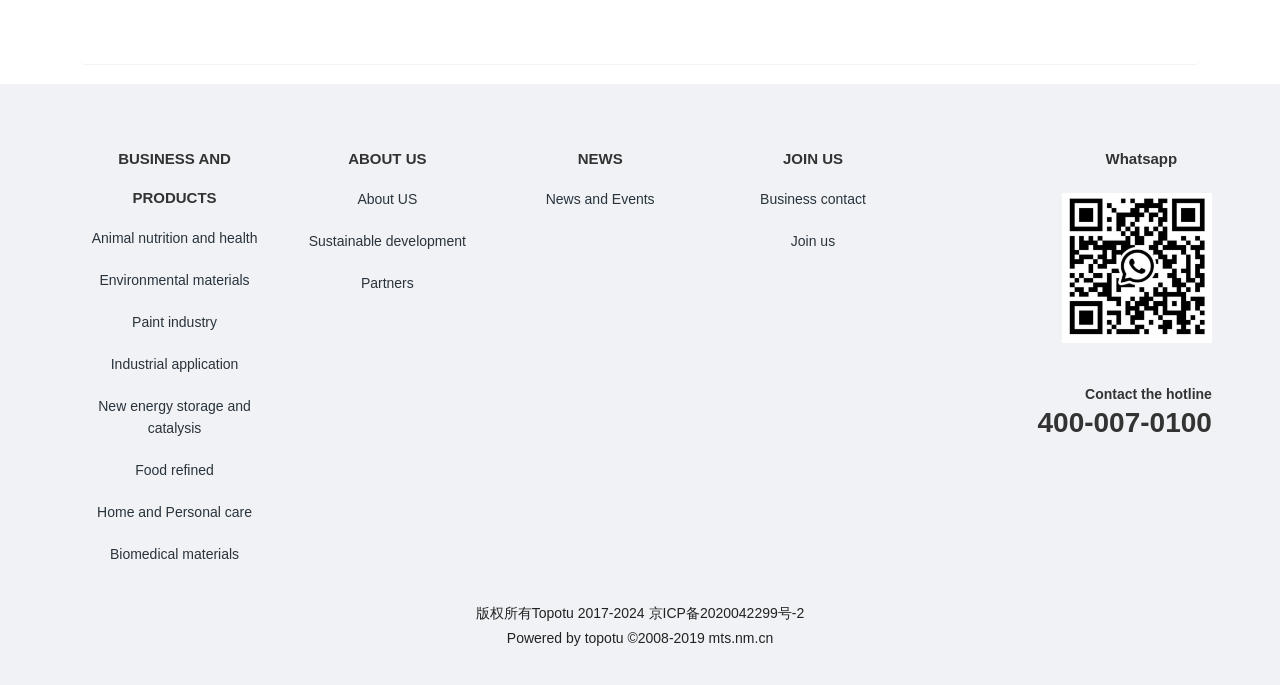Based on the element description "About US", predict the bounding box coordinates of the UI element.

[0.23, 0.26, 0.375, 0.321]